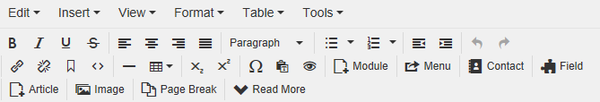Generate a comprehensive caption that describes the image.

This image showcases a toolbar interface commonly found in content editing software, specifically designed for text formatting and document structure. The toolbar includes various icons and dropdown menus, allowing users to easily manipulate text elements. 

Key features visible in the toolbar include:

- **Text Formatting Options**: Including bold, italic, underline, and strikethrough buttons for enhancing text.
- **Paragraph Alignment Tools**: Icons for left, center, right, and justified text alignment to control the layout of paragraphs.
- **List Creation**: Options for creating ordered and unordered lists to organize content.
- **Insert Options**: Buttons for adding articles, images, and page breaks, facilitating richer content creation.
- **Tools for Links and Media**: Allows users to incorporate hyperlinks and media elements within their text.

This accessibly designed interface streamlines the process of creating and editing content, making it user-friendly for both novice and experienced editors.